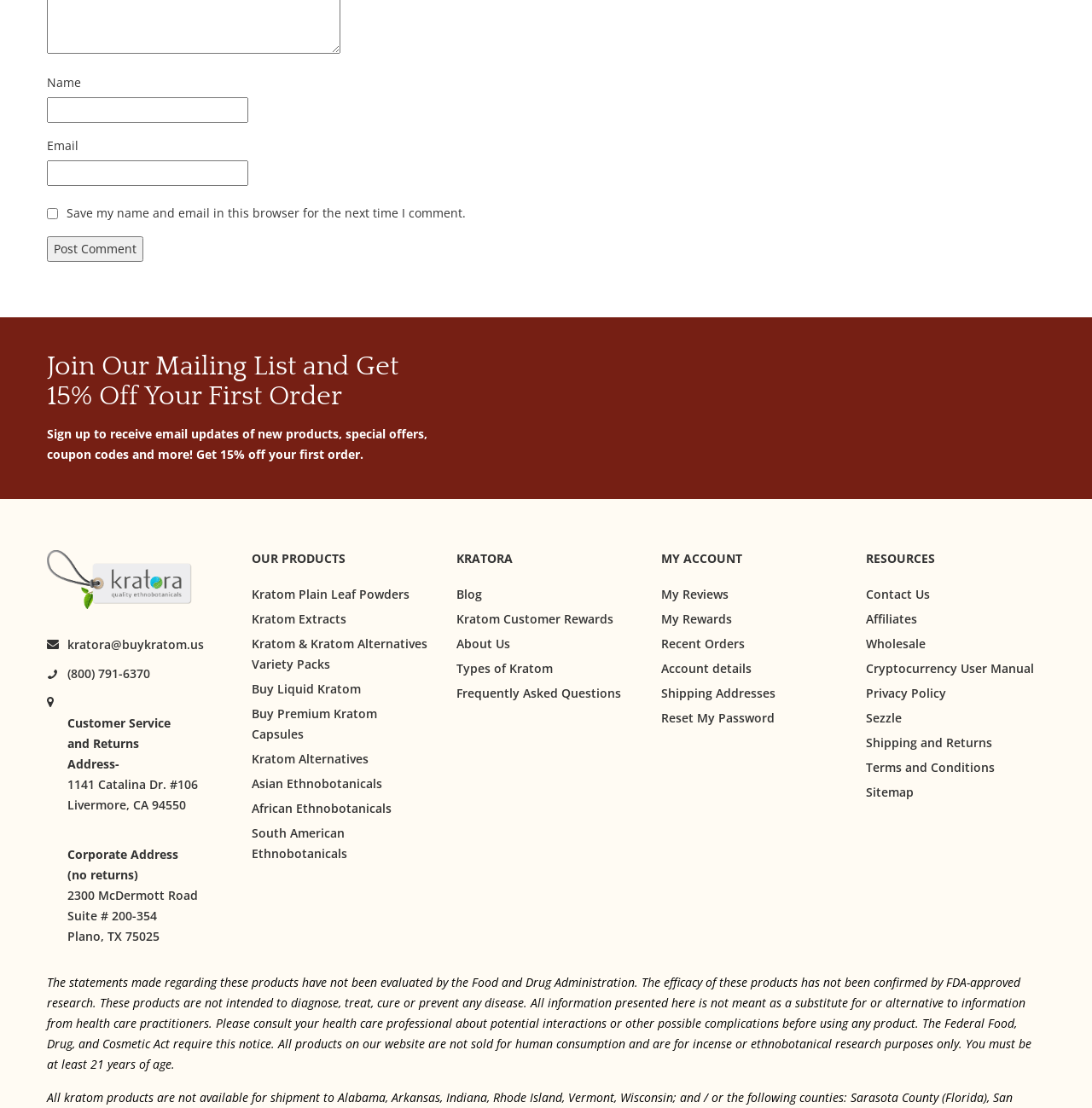Can you specify the bounding box coordinates for the region that should be clicked to fulfill this instruction: "Post a comment".

[0.043, 0.213, 0.131, 0.237]